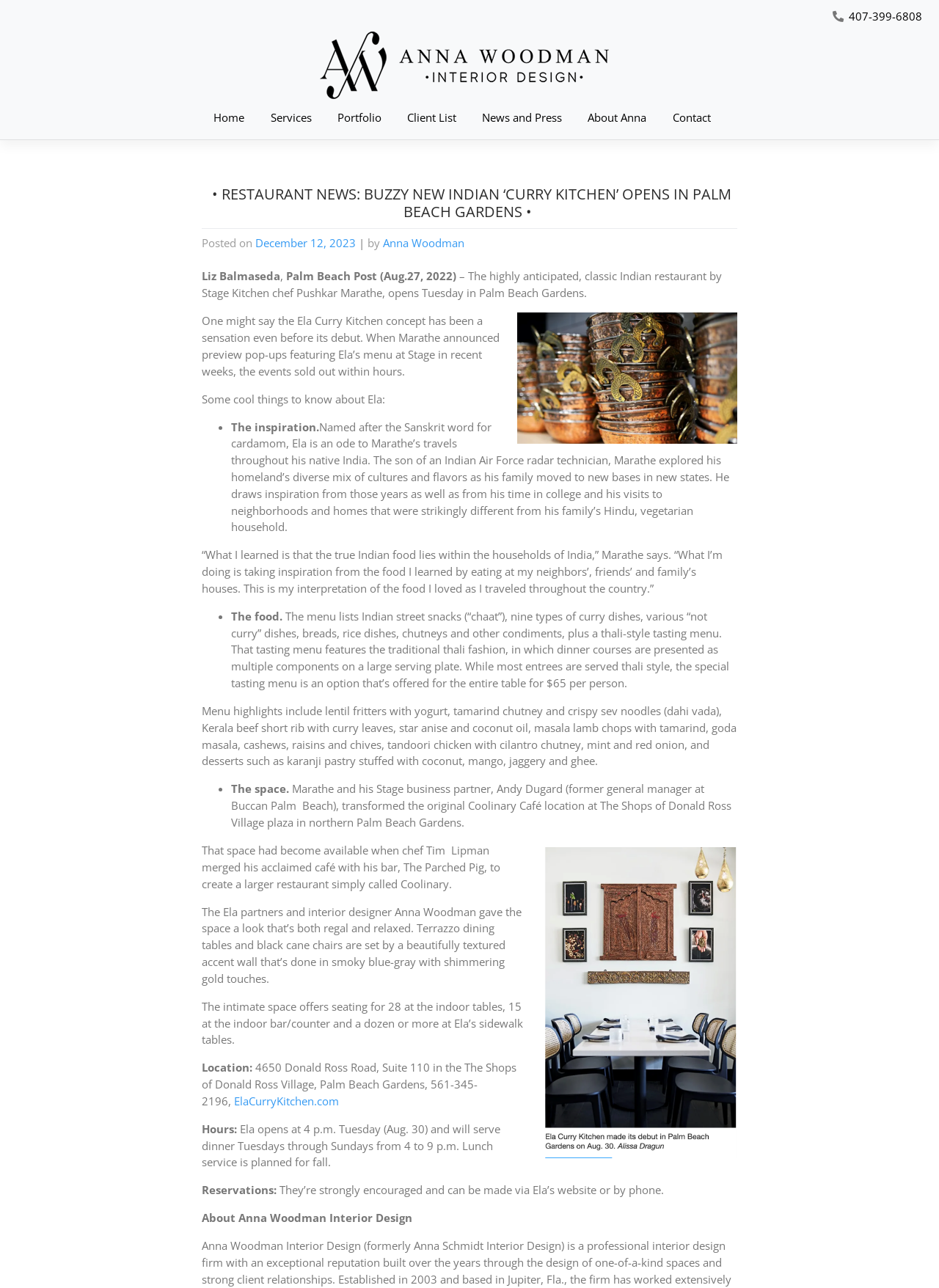Use a single word or phrase to answer the question: What is the name of the Indian restaurant?

Ela Curry Kitchen